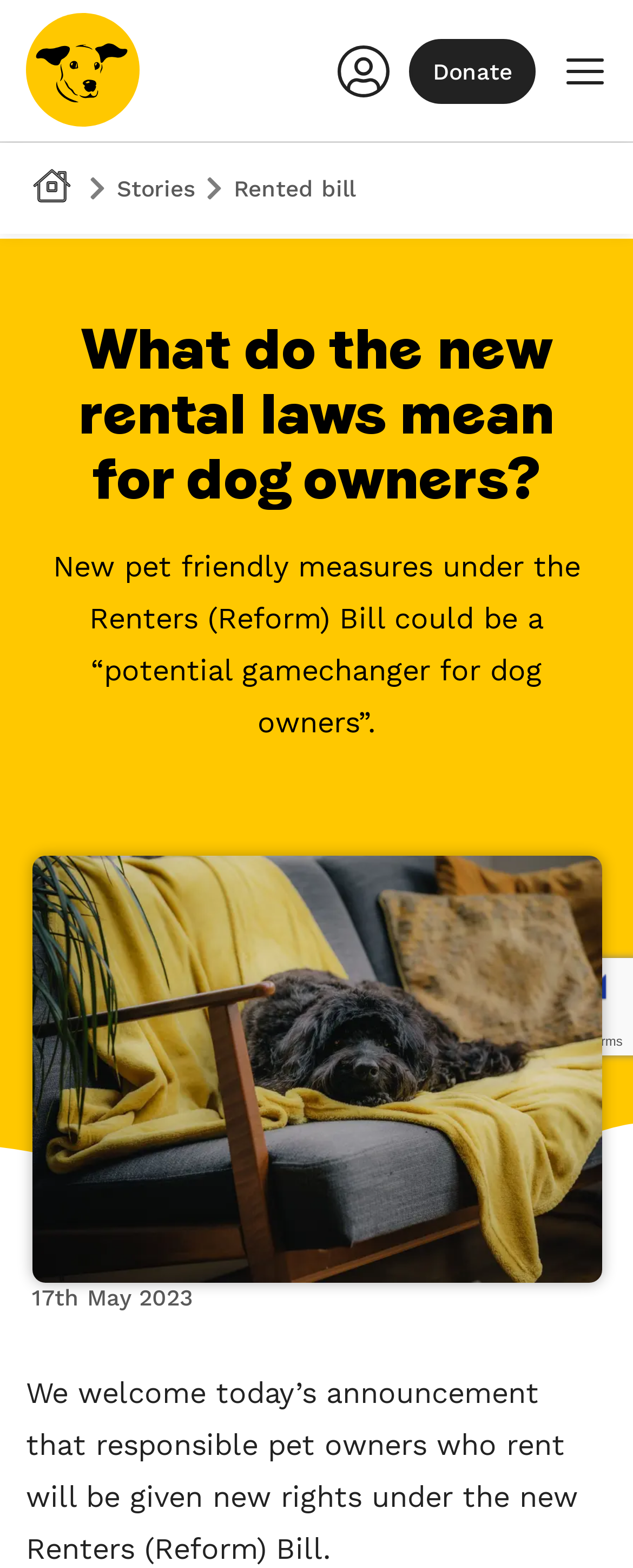Please identify the bounding box coordinates of the element on the webpage that should be clicked to follow this instruction: "Read more news". The bounding box coordinates should be given as four float numbers between 0 and 1, formatted as [left, top, right, bottom].

None